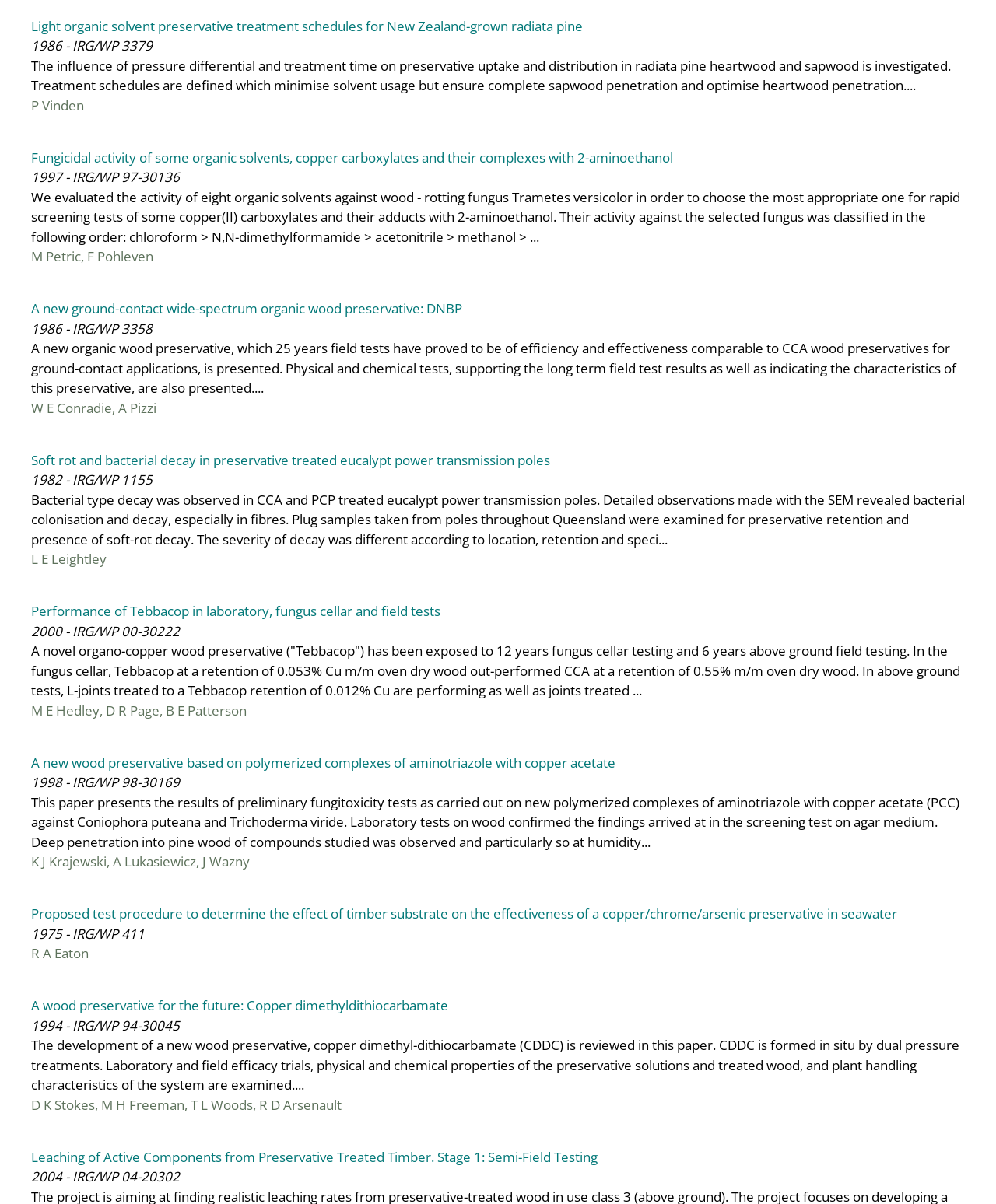What is the topic of the webpage?
Refer to the screenshot and deliver a thorough answer to the question presented.

Based on the content of the webpage, it appears to be a collection of research papers and articles related to wood preservatives, including their development, testing, and application. The titles of the links and the text descriptions suggest that the webpage is focused on the topic of wood preservatives.